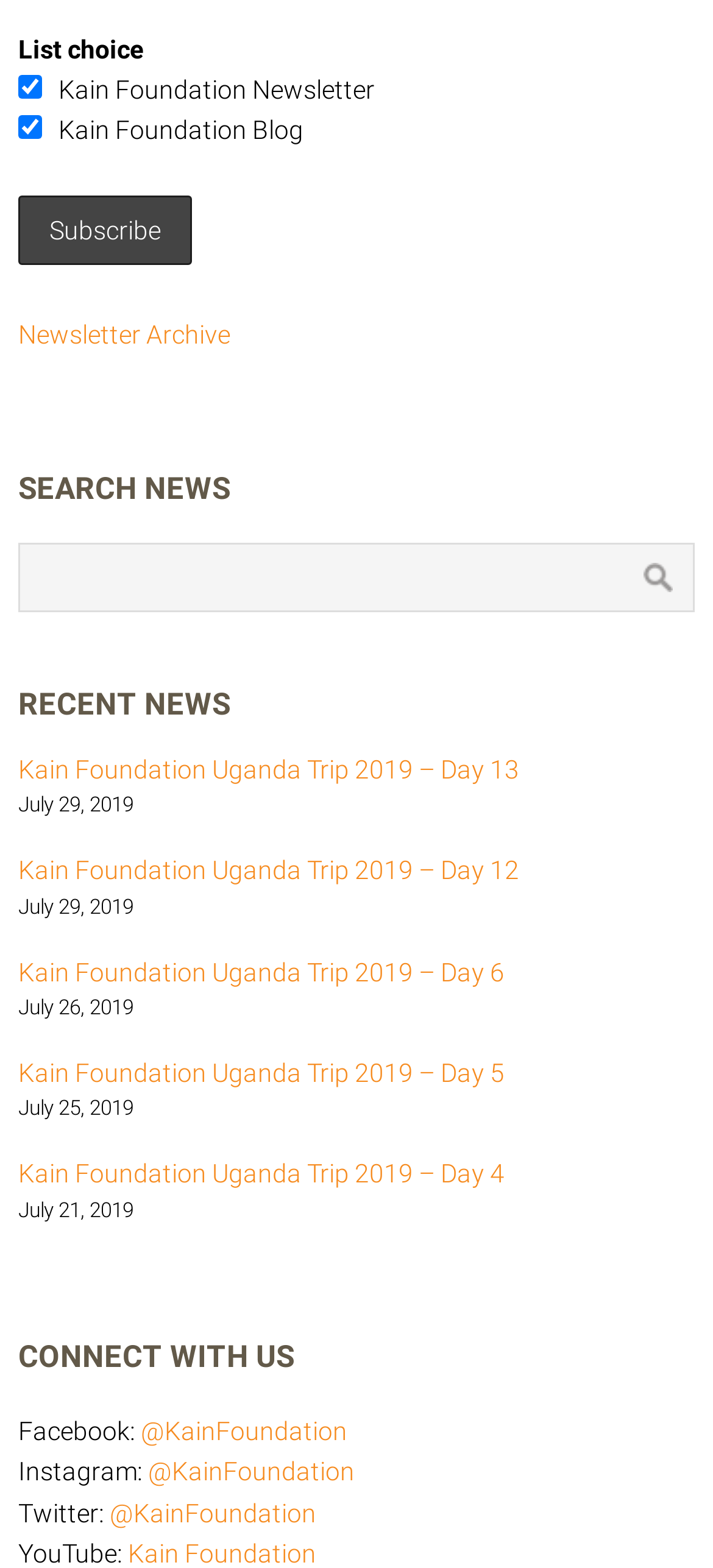Please provide a brief answer to the question using only one word or phrase: 
What type of content is listed below the 'RECENT NEWS' heading?

News articles